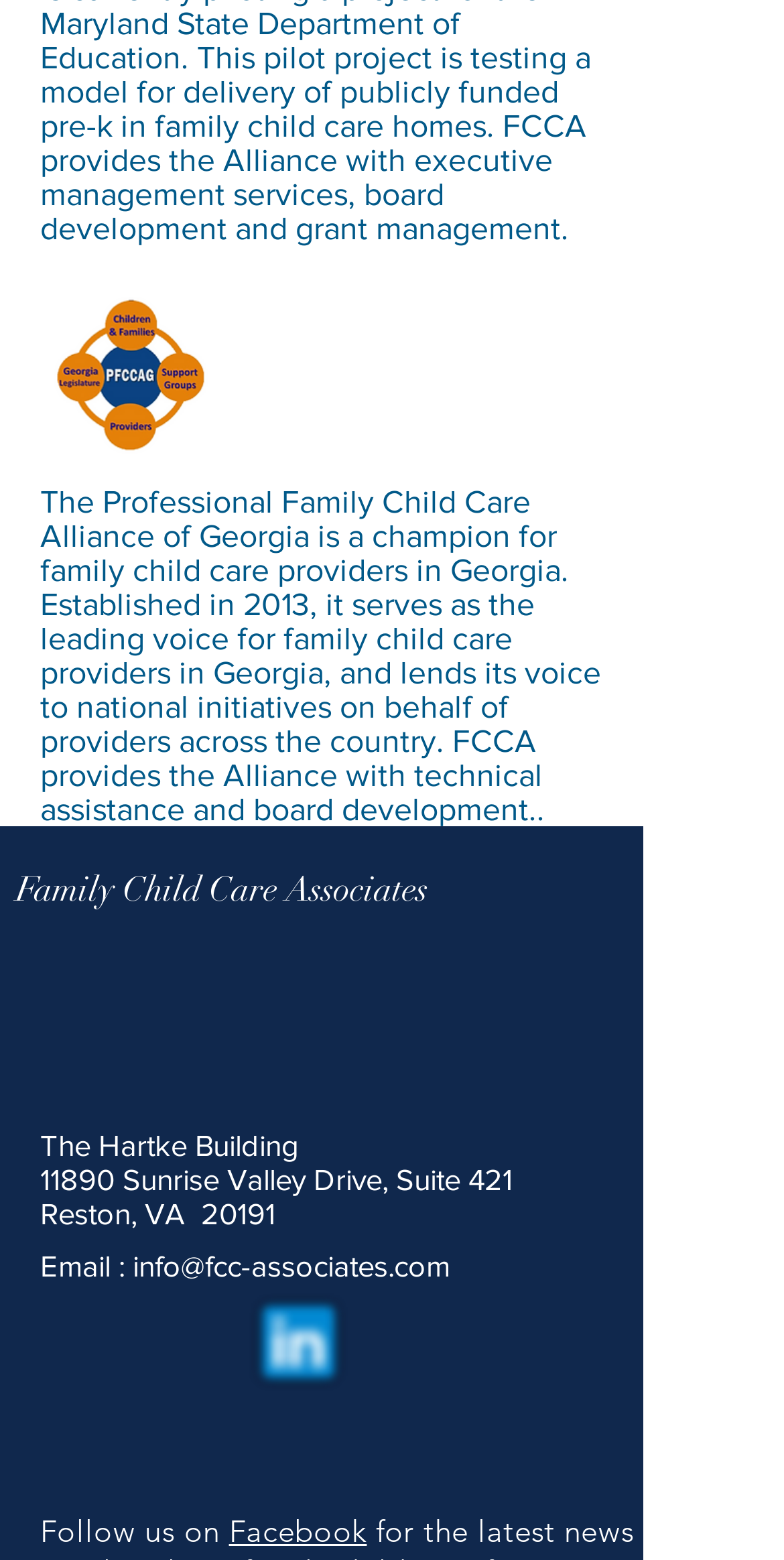Please provide a short answer using a single word or phrase for the question:
What is the name of the building where the organization is located?

The Hartke Building